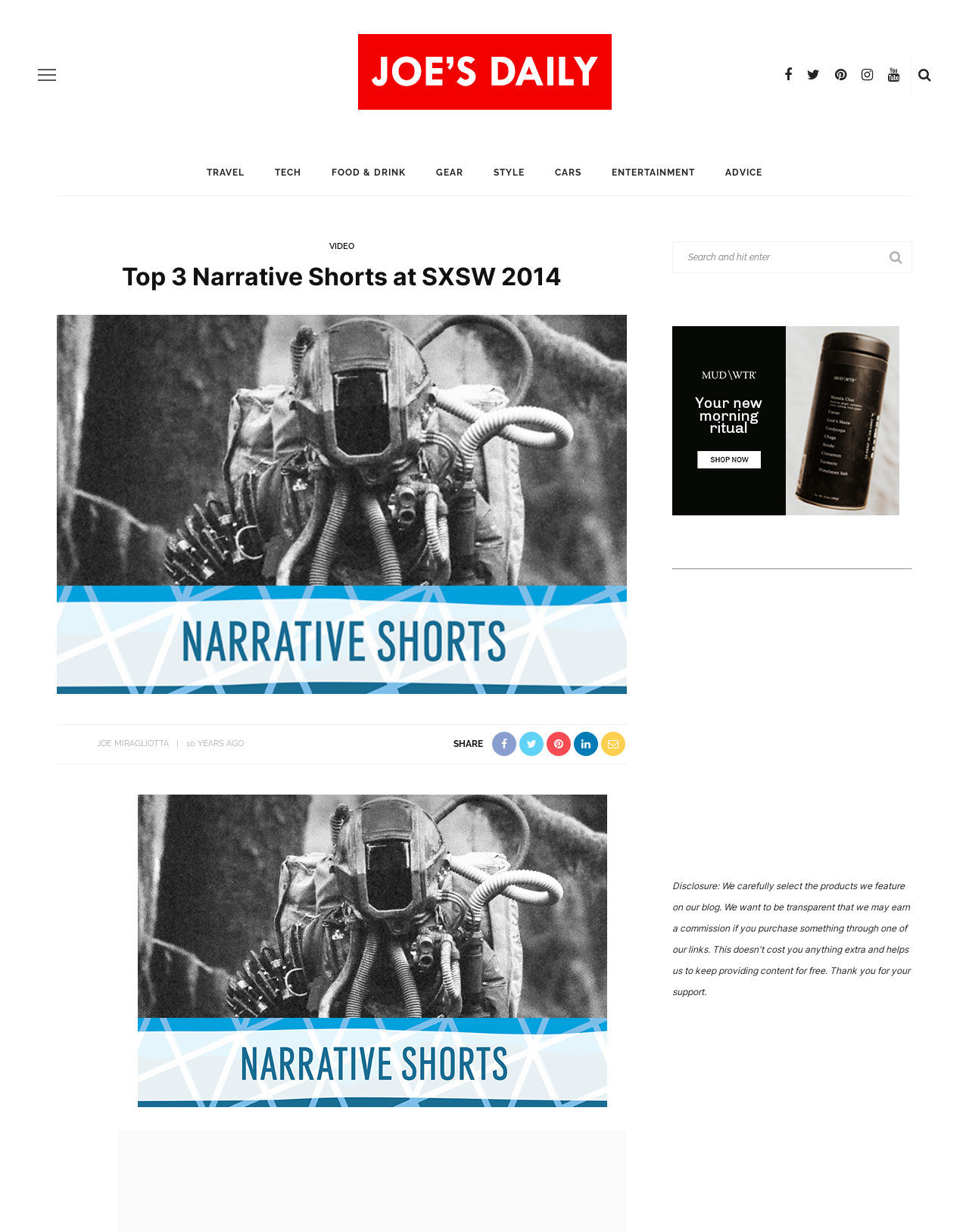How many social media links are there?
Please use the image to provide an in-depth answer to the question.

I counted the number of social media links below the header 'Top 3 Narrative Shorts at SXSW 2014' and found 5 links with icons: , , , , and .